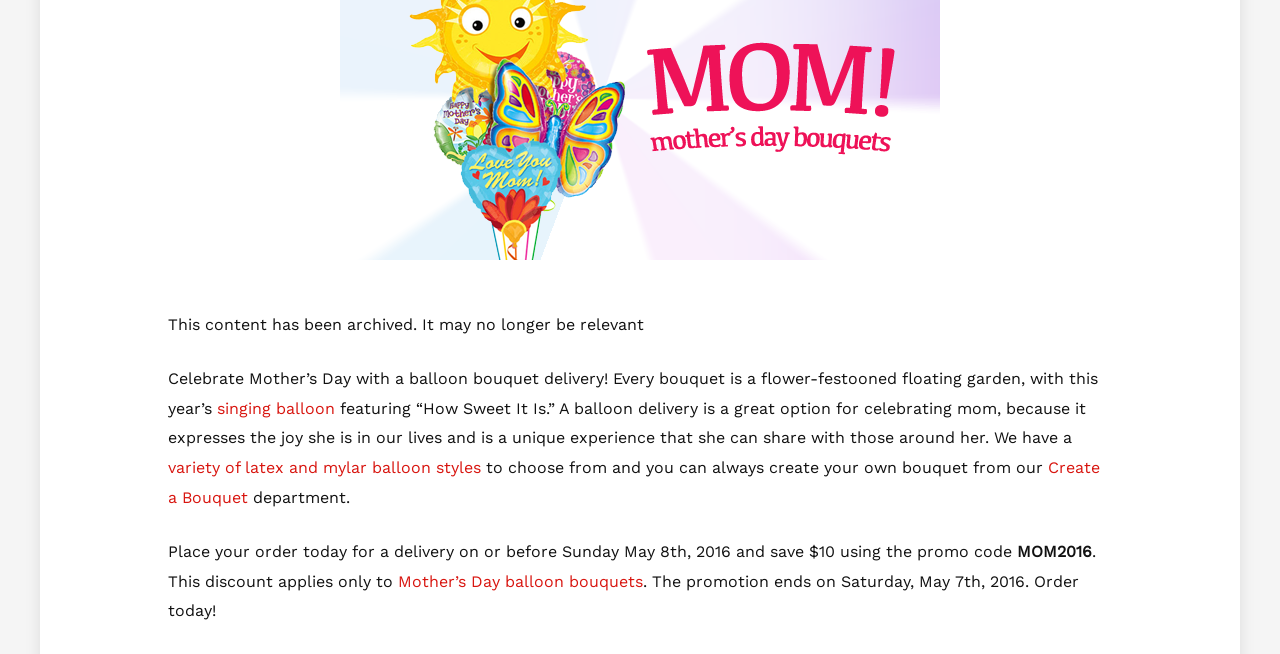Based on the element description: "Create a Bouquet", identify the bounding box coordinates for this UI element. The coordinates must be four float numbers between 0 and 1, listed as [left, top, right, bottom].

[0.131, 0.7, 0.859, 0.775]